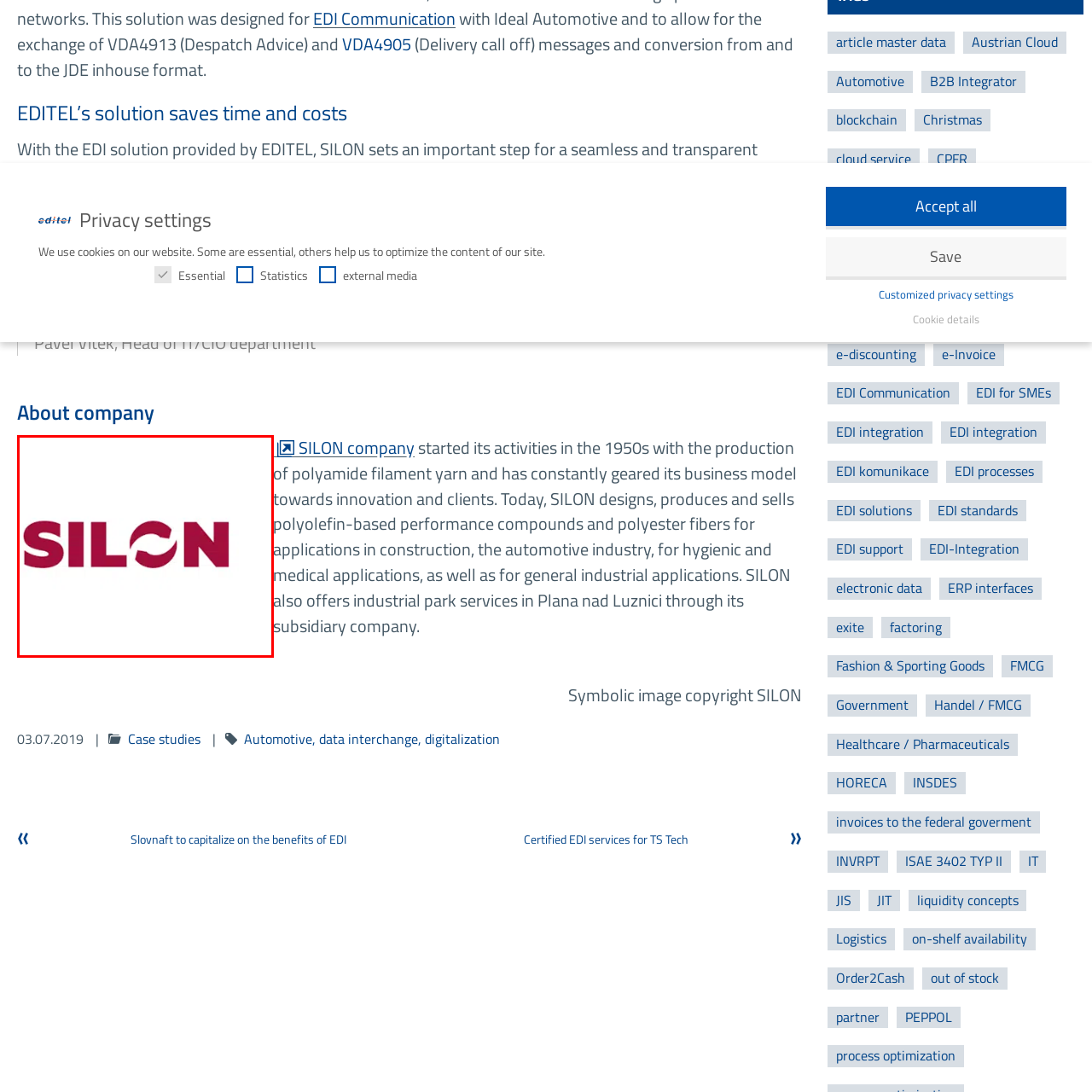Focus on the section within the red boundary and provide a detailed description.

The image features the logo of SILON, a company known for its innovative solutions in the manufacturing sector. The design prominently showcases the name "SILON" in bold red letters, with a stylized design element integrated into the "O" that symbolizes connectivity and dynamism. This logo reflects the company’s commitment to excellence in producing polyolefin-based performance compounds and polyester fibers, catering to various industries including automotive, construction, and medical applications. The branding encapsulates SILON's longstanding tradition of innovation and quality, which has been pivotal since its establishment in the 1950s.